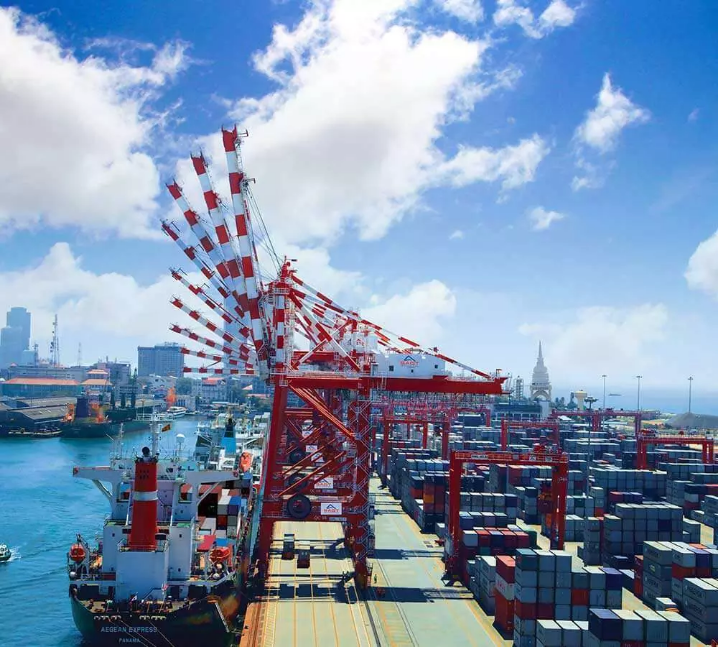Explain in detail what you see in the image.

The image captures a vibrant, bustling port scene, showcasing towering cranes adorned with red and white stripes, quintessentially positioned over a stretch of cargo containers. In the foreground, a vessel named "Ageera Speed" is moored at the dock, reflecting the active maritime trade within the harbor. The backdrop reveals a cluster of high-rise buildings under a brilliant blue sky, dotted with fluffy white clouds, while the horizon hints at city landmarks. This dynamic tableau exemplifies the blend of industry and logistics at a busy port, indicative of the vital role such hubs play in global supply chains.